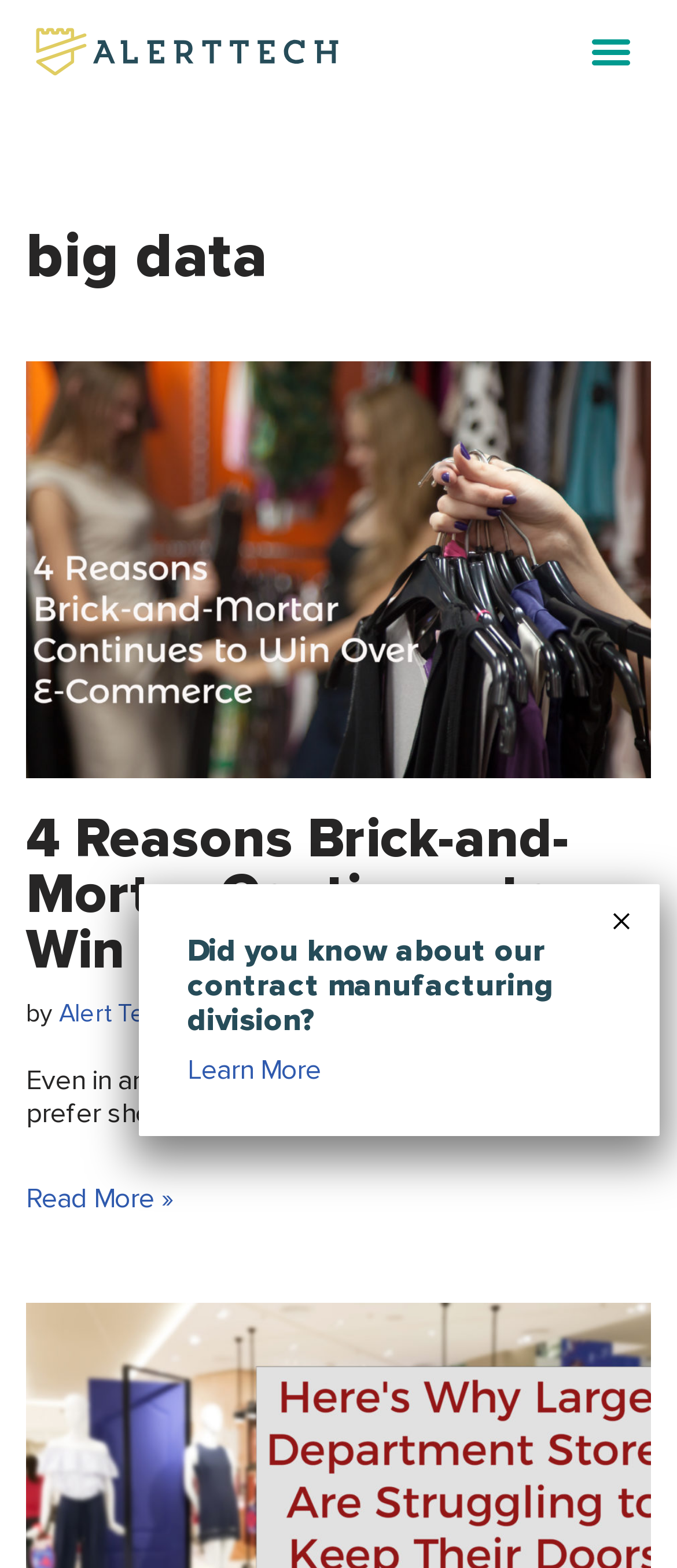Based on the image, provide a detailed response to the question:
What is the function of the 'Close' button?

The 'Close' button is typically used to close a popup or a modal window, and its presence suggests that it is used to close a popup or a modal window on this webpage.